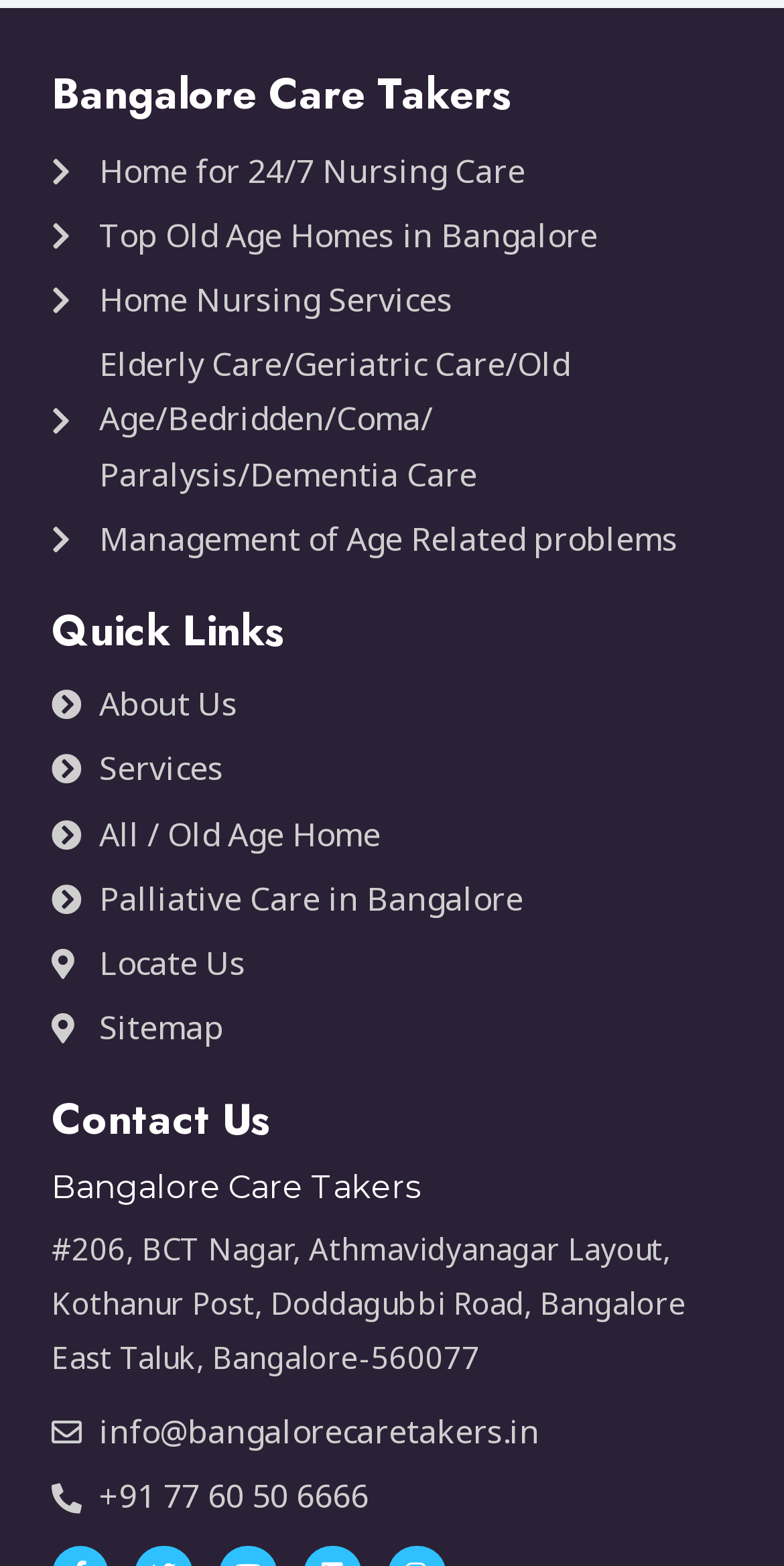Please indicate the bounding box coordinates for the clickable area to complete the following task: "Call the phone number". The coordinates should be specified as four float numbers between 0 and 1, i.e., [left, top, right, bottom].

[0.066, 0.939, 0.934, 0.974]